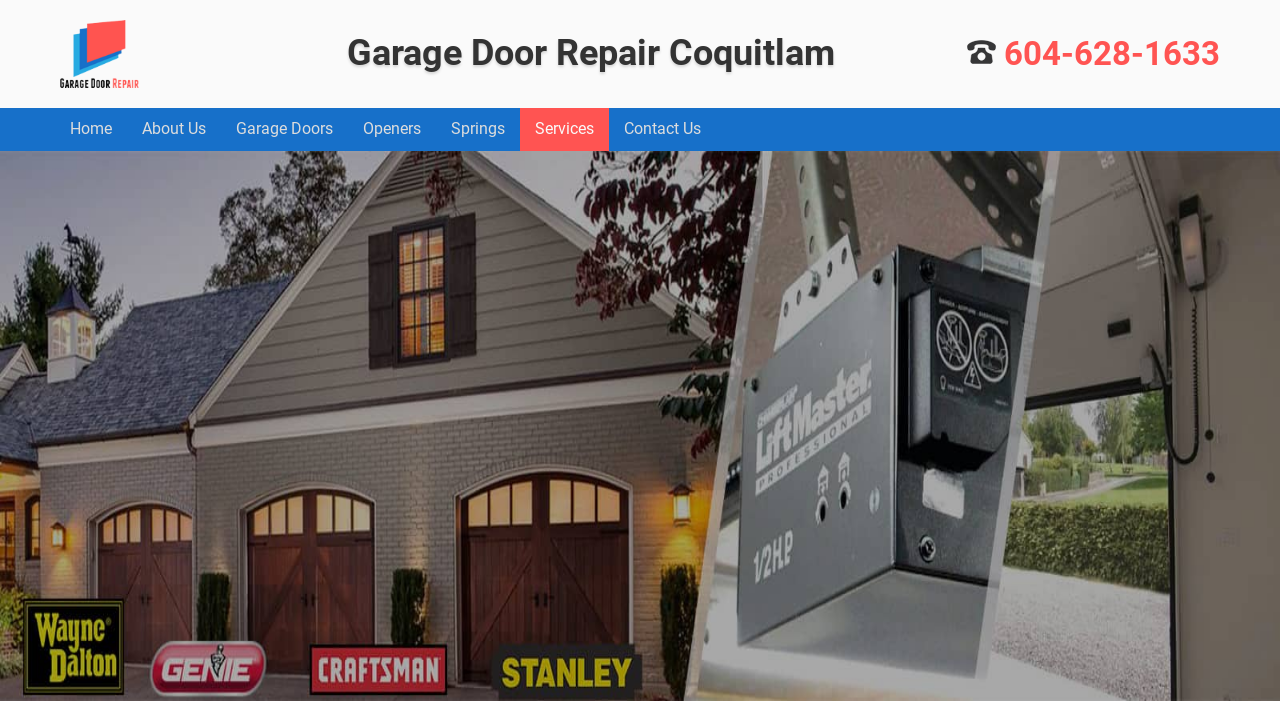Can you show the bounding box coordinates of the region to click on to complete the task described in the instruction: "Contact the team for garage door tracks repair"?

[0.476, 0.149, 0.559, 0.208]